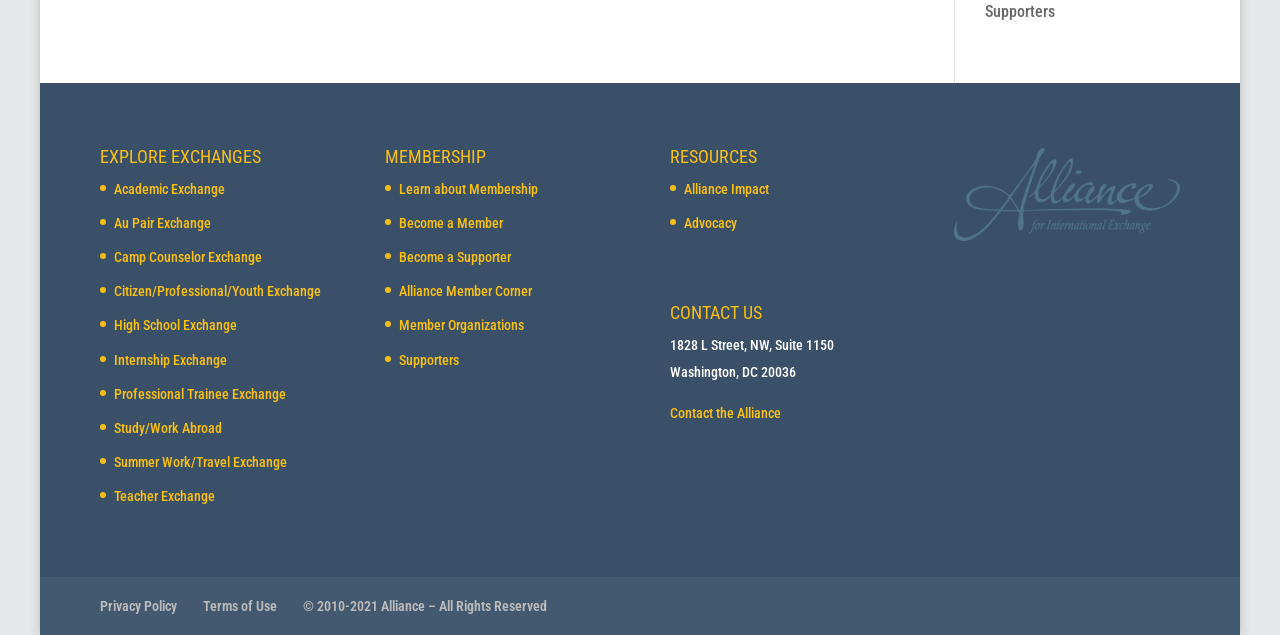Identify the bounding box for the given UI element using the description provided. Coordinates should be in the format (top-left x, top-left y, bottom-right x, bottom-right y) and must be between 0 and 1. Here is the description: Internship Exchange

[0.089, 0.554, 0.177, 0.579]